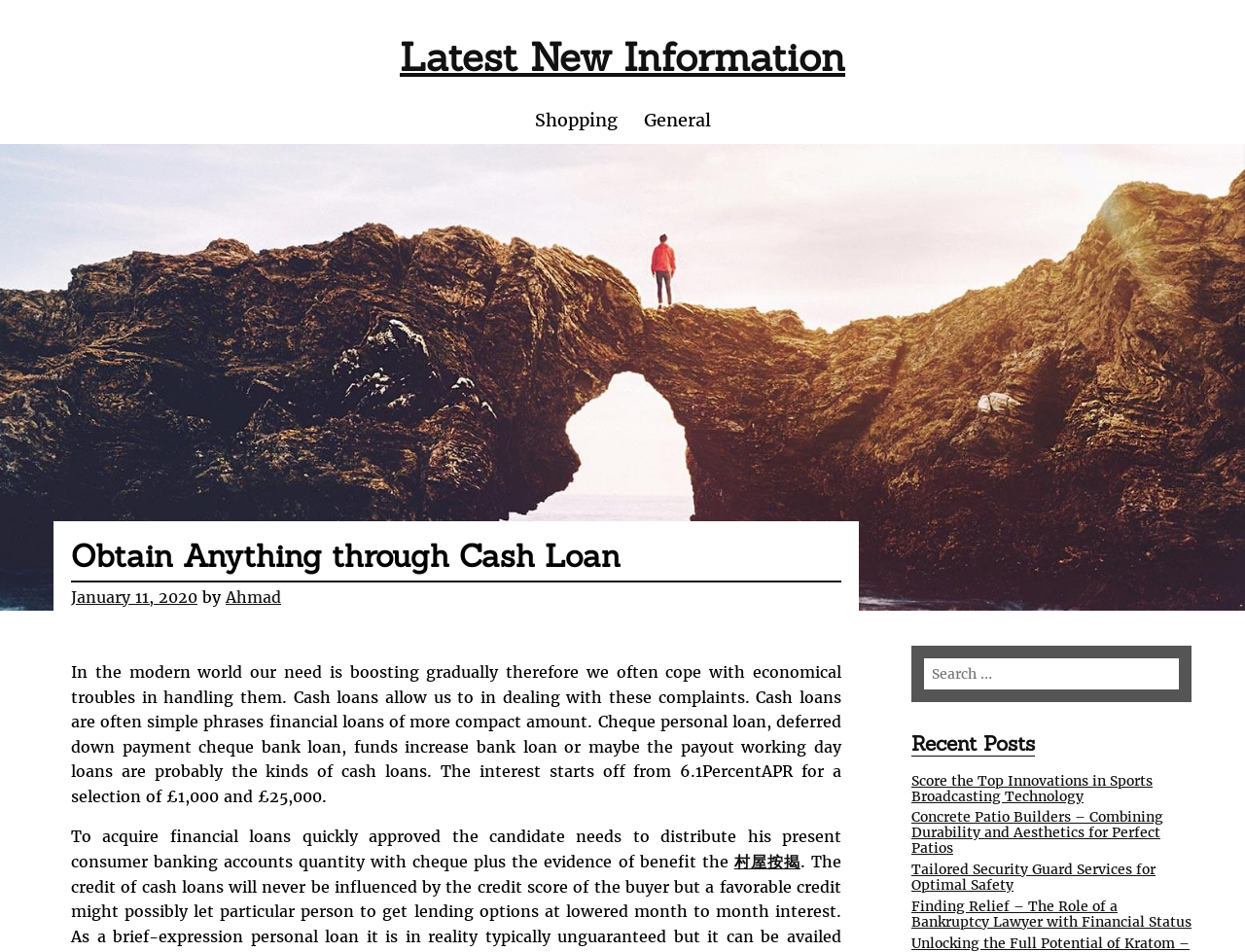Provide a short, one-word or phrase answer to the question below:
What is the interest rate for cash loans?

6.1% APR